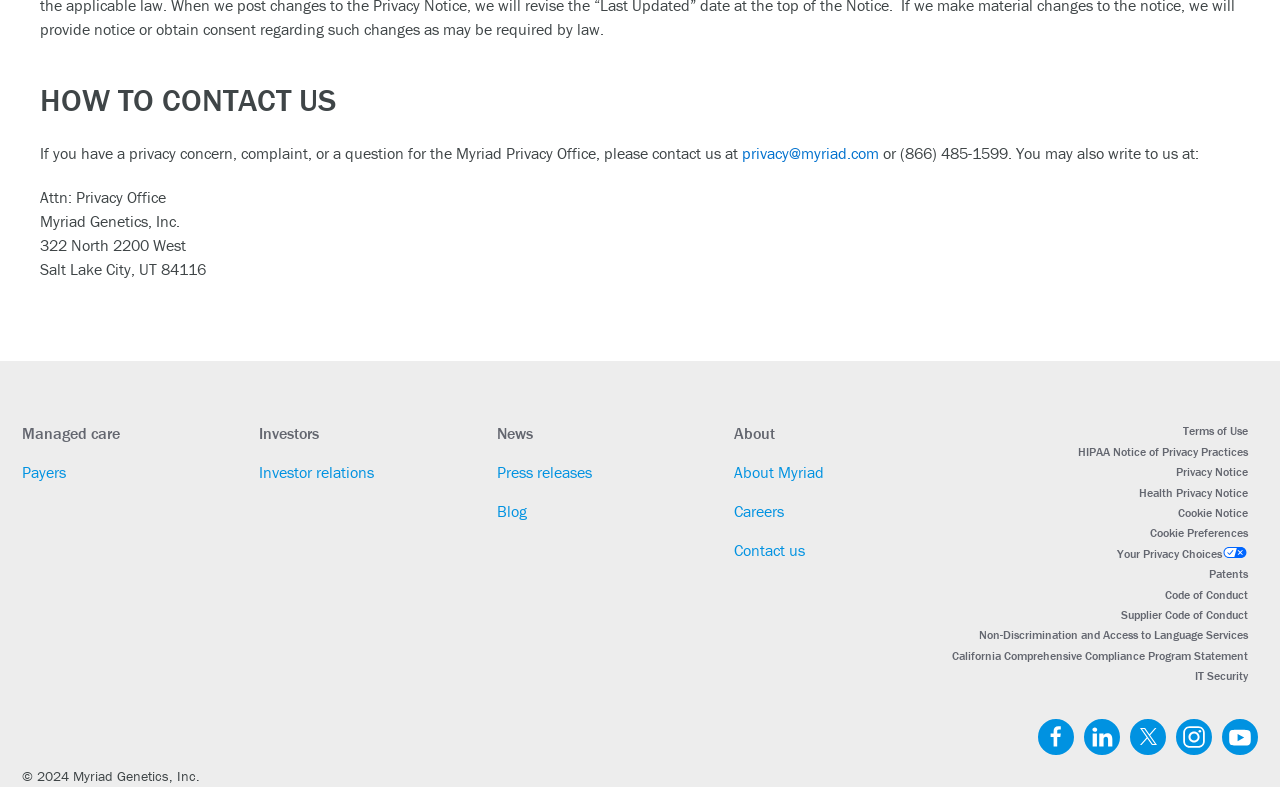Respond with a single word or short phrase to the following question: 
What are the categories listed in the footer section?

Managed care, Investors, News, About